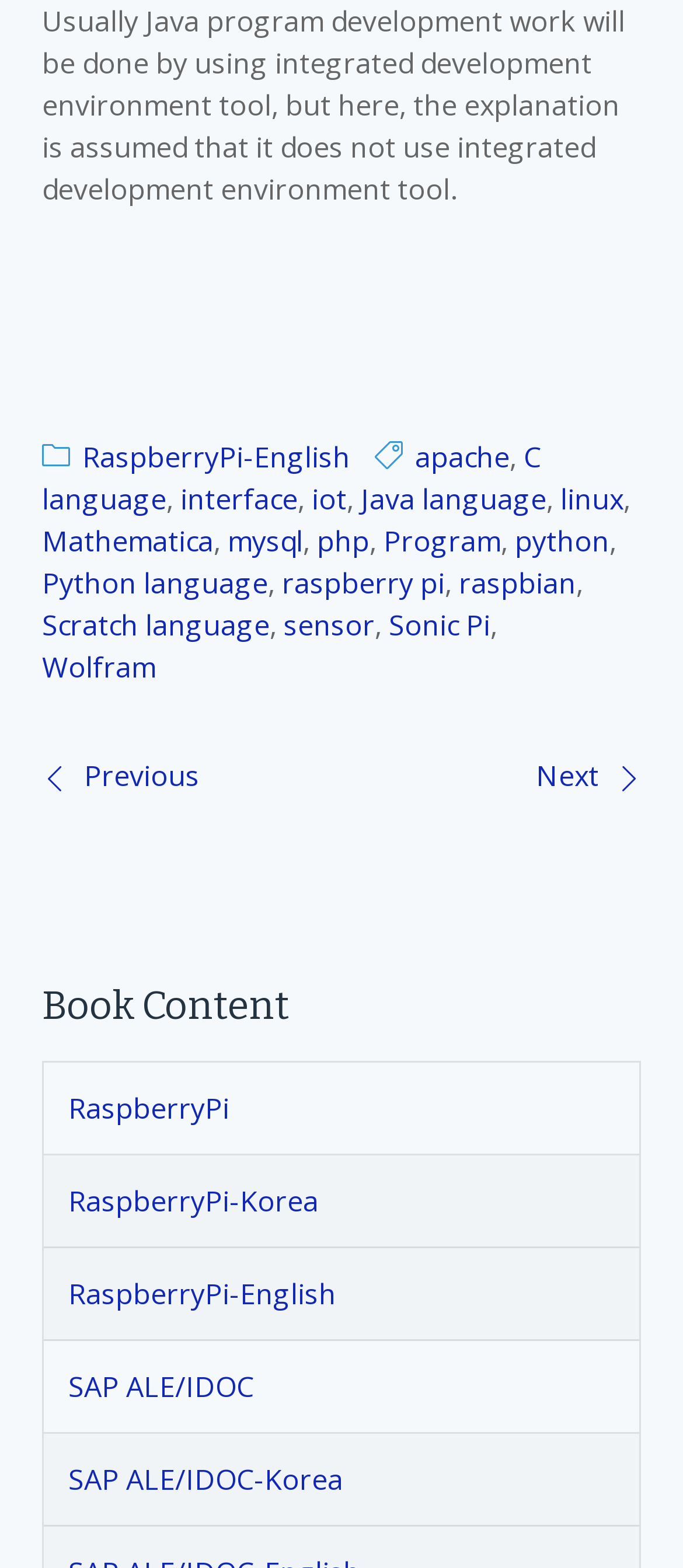What is the last link in the footer?
Refer to the image and provide a one-word or short phrase answer.

Wolfram